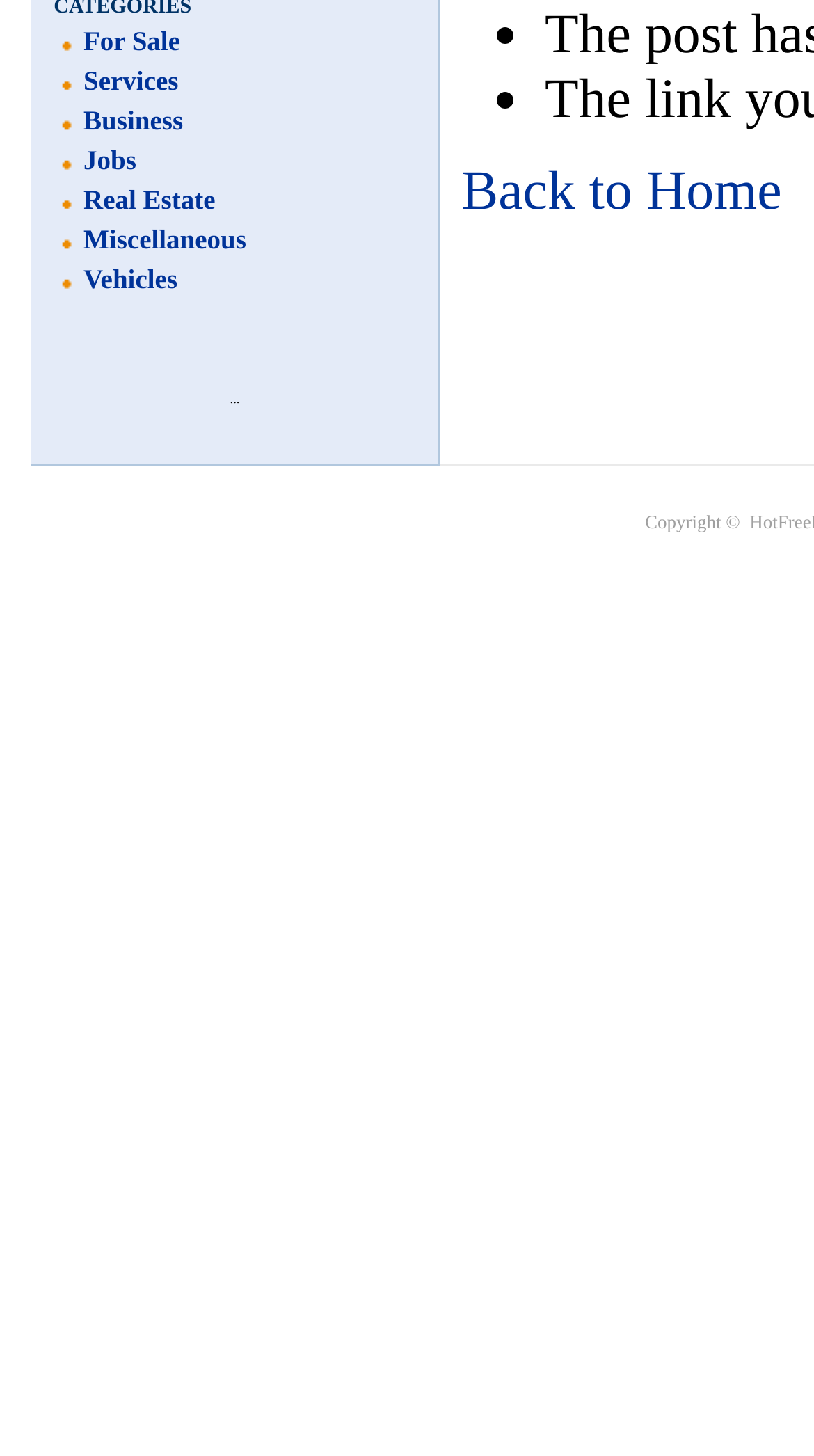Provide the bounding box coordinates of the UI element this sentence describes: "Back to Home".

[0.567, 0.109, 0.96, 0.152]